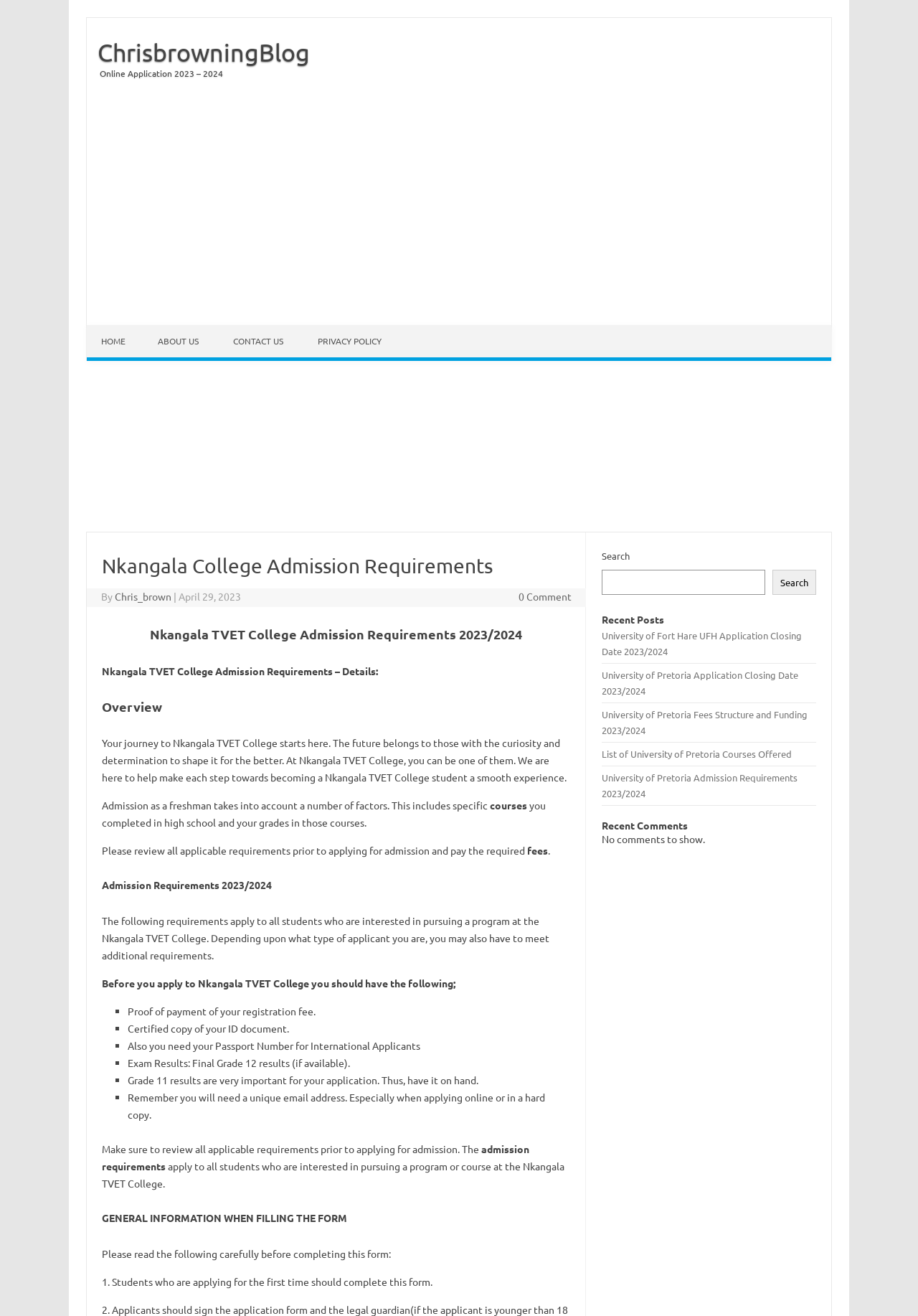Using the webpage screenshot, locate the HTML element that fits the following description and provide its bounding box: "ChrisbrowningBlog".

[0.095, 0.029, 0.338, 0.051]